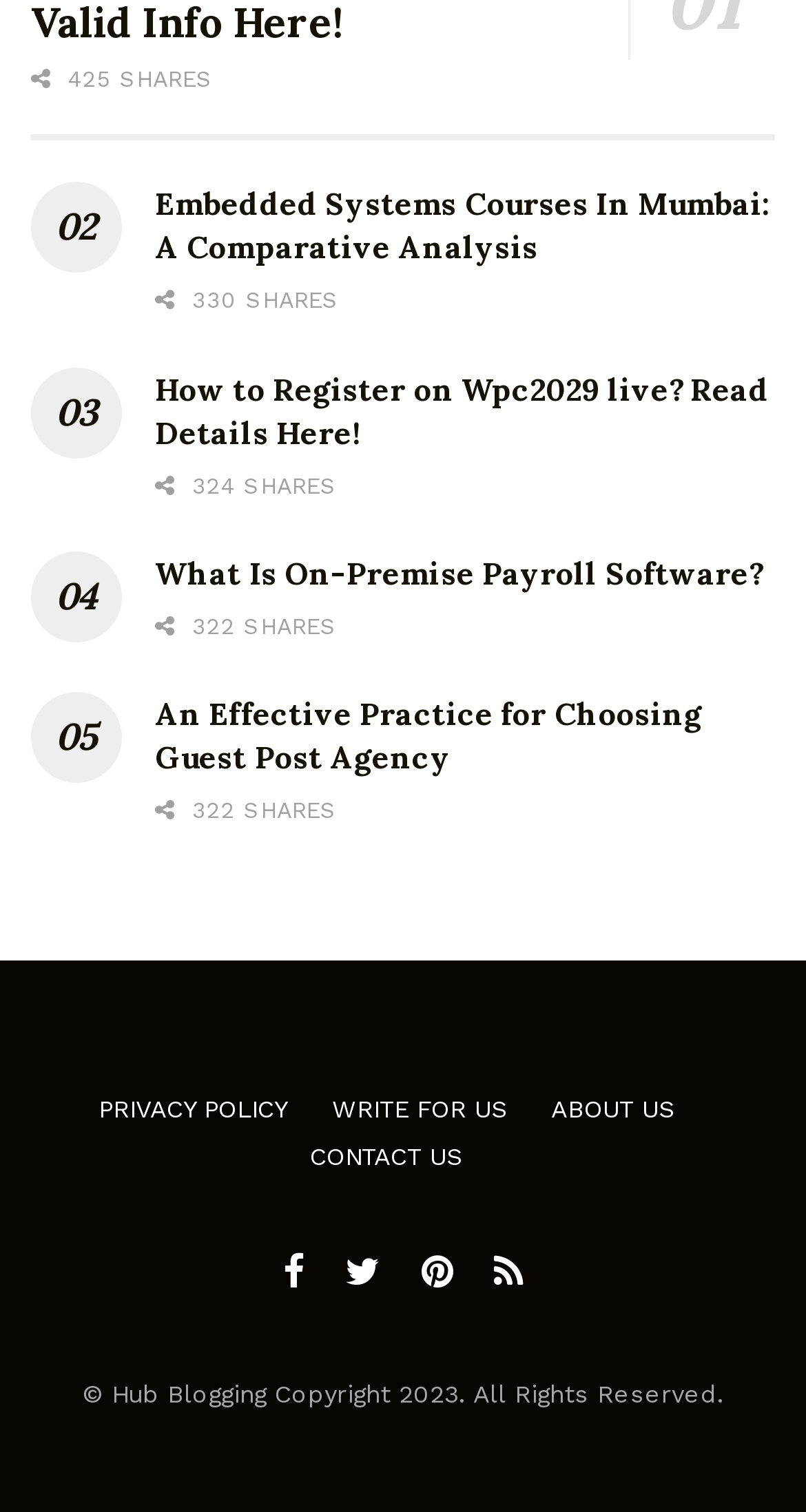Could you find the bounding box coordinates of the clickable area to complete this instruction: "Tweet about the article"?

[0.038, 0.135, 0.203, 0.183]